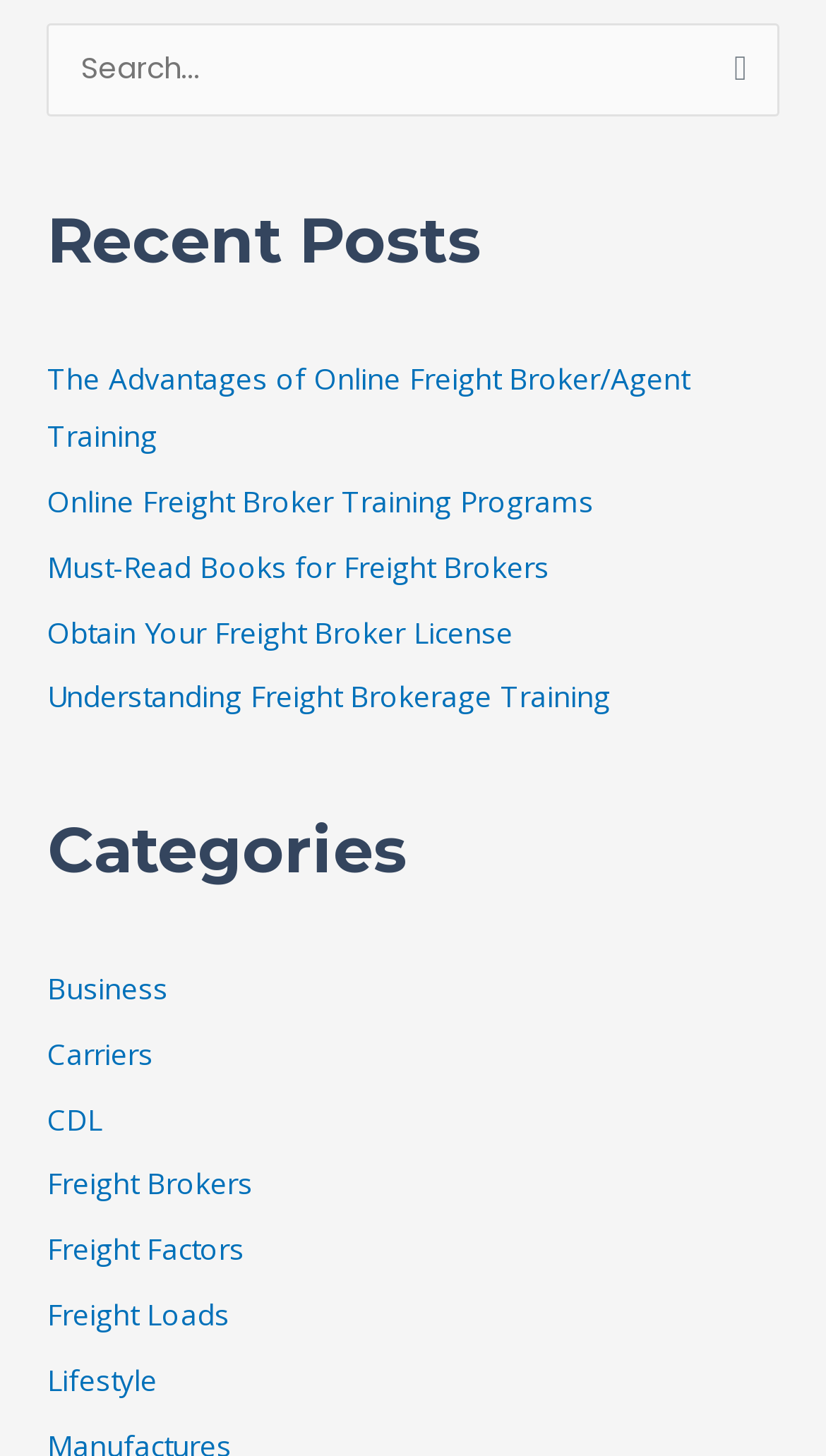Locate the bounding box coordinates of the clickable part needed for the task: "Browse business category".

[0.057, 0.665, 0.203, 0.692]